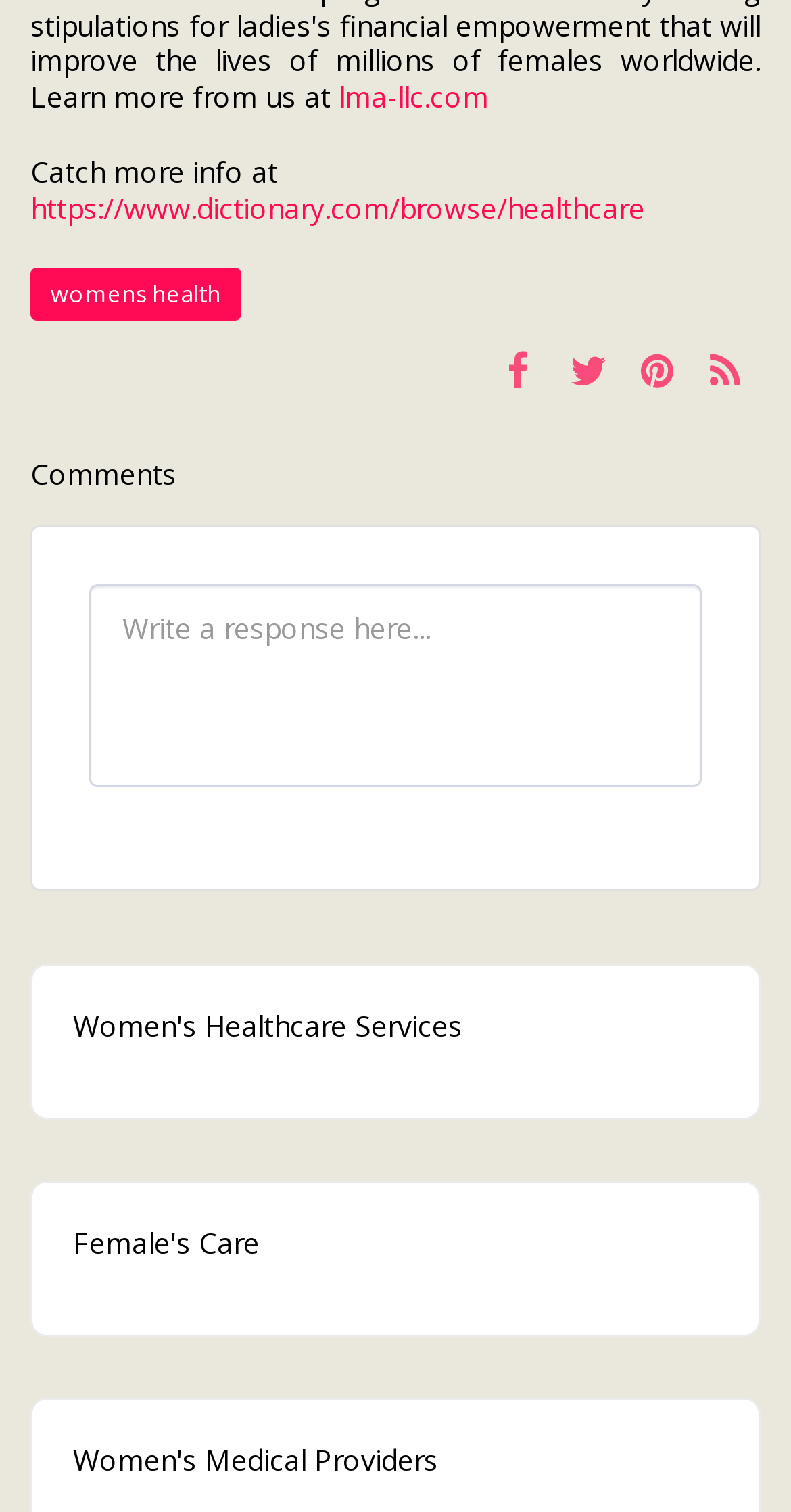How many healthcare services are listed?
Respond to the question with a single word or phrase according to the image.

3